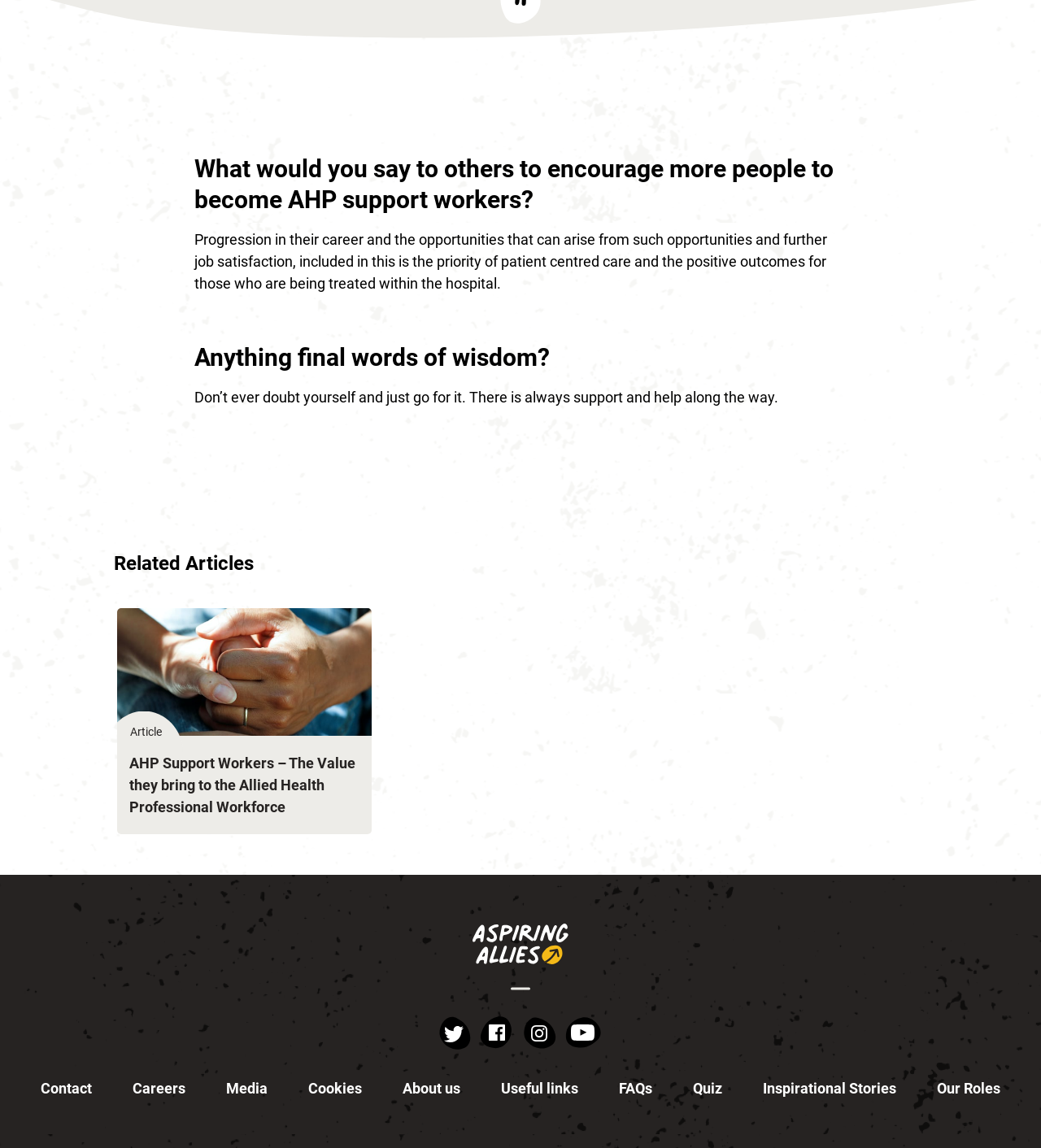Please specify the bounding box coordinates of the region to click in order to perform the following instruction: "Click on the 'Twitter' social media link".

[0.42, 0.883, 0.453, 0.915]